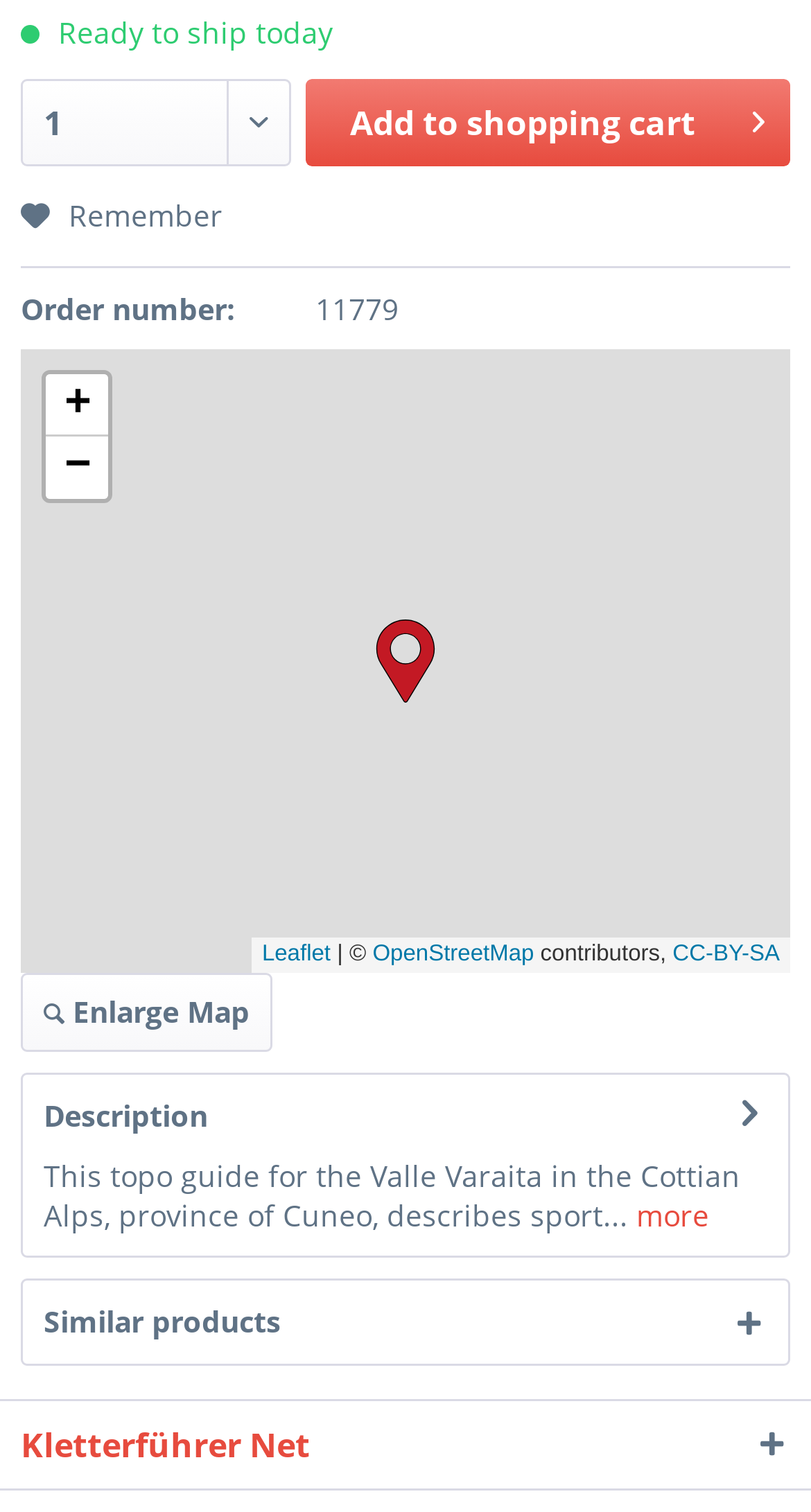What is the function of the button with a '+' sign?
Examine the screenshot and reply with a single word or phrase.

Zoom in